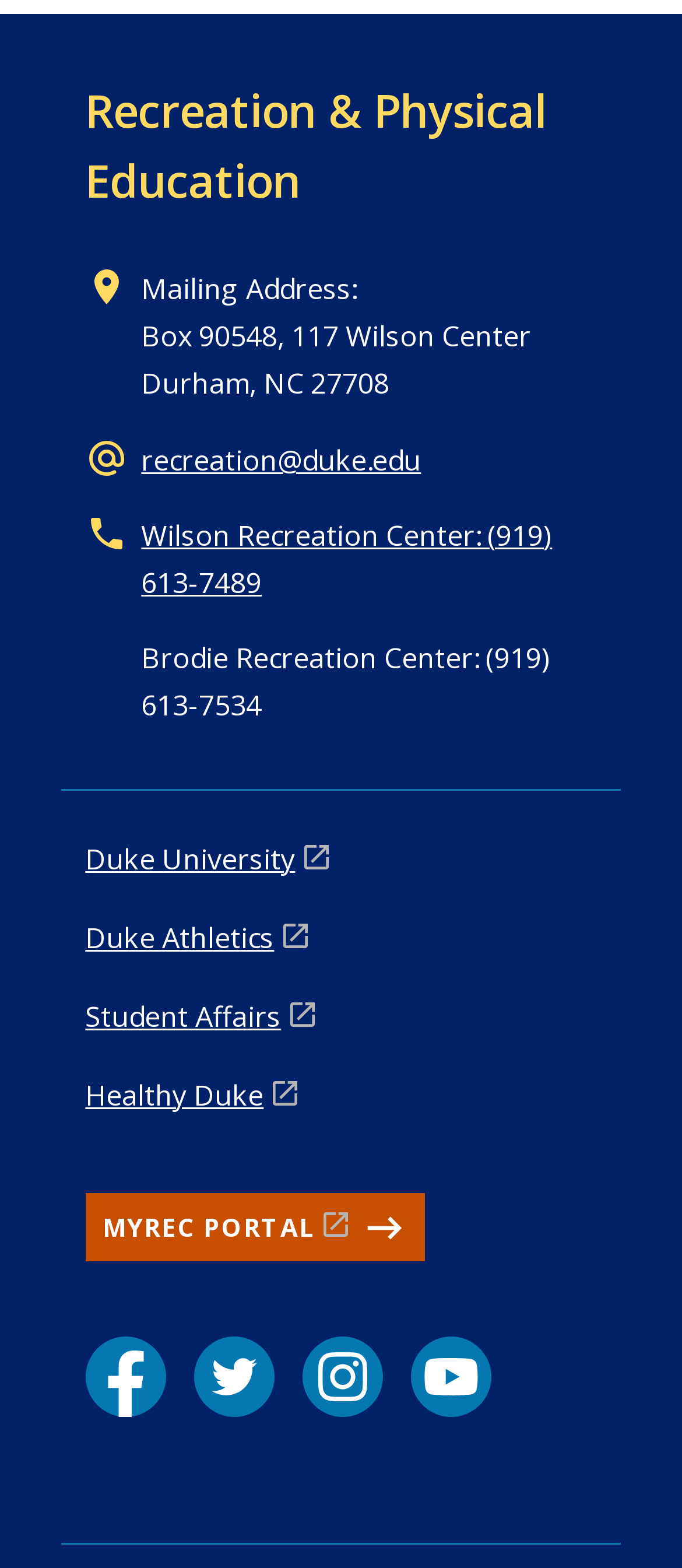Determine the coordinates of the bounding box for the clickable area needed to execute this instruction: "Contact recreation@duke.edu".

[0.207, 0.281, 0.617, 0.305]